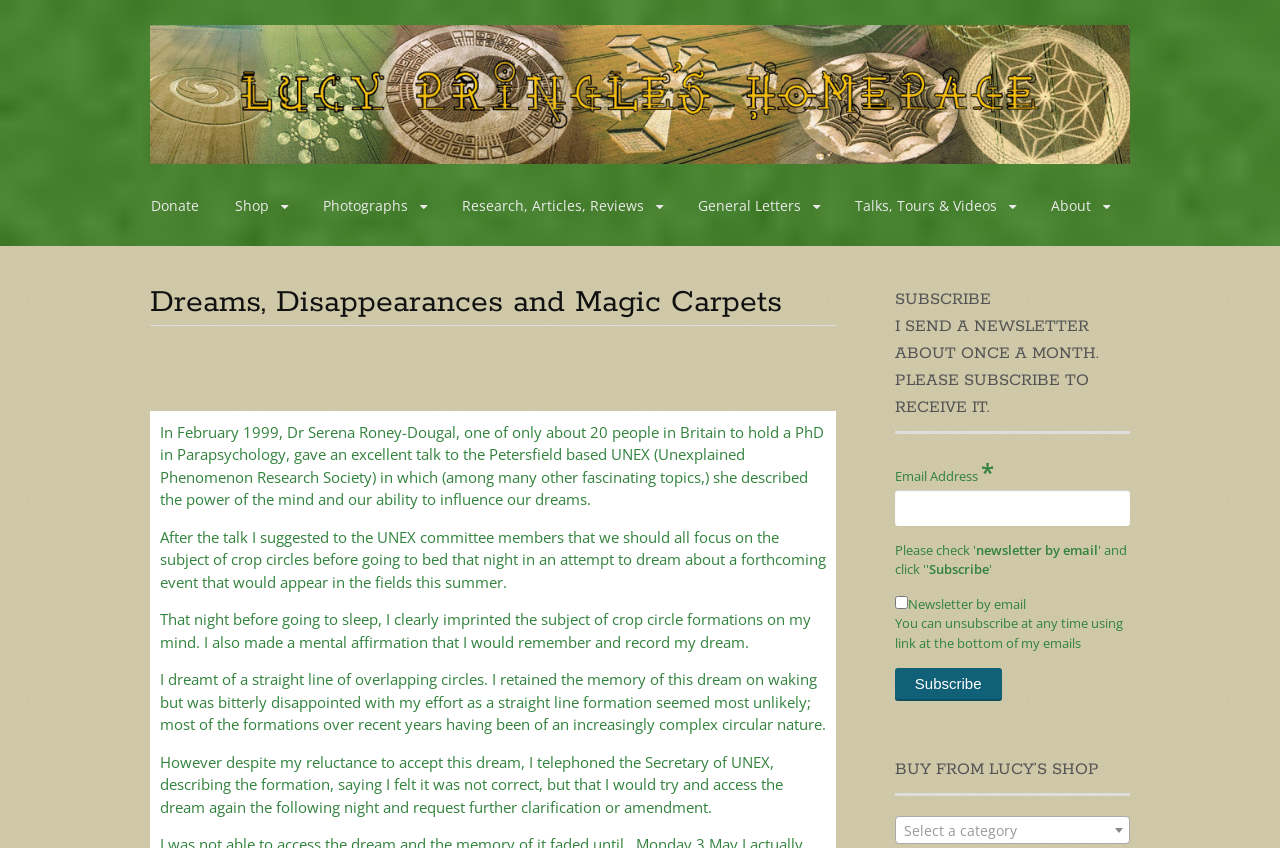Provide a single word or phrase to answer the given question: 
What is the purpose of the newsletter?

To receive updates about crop circles